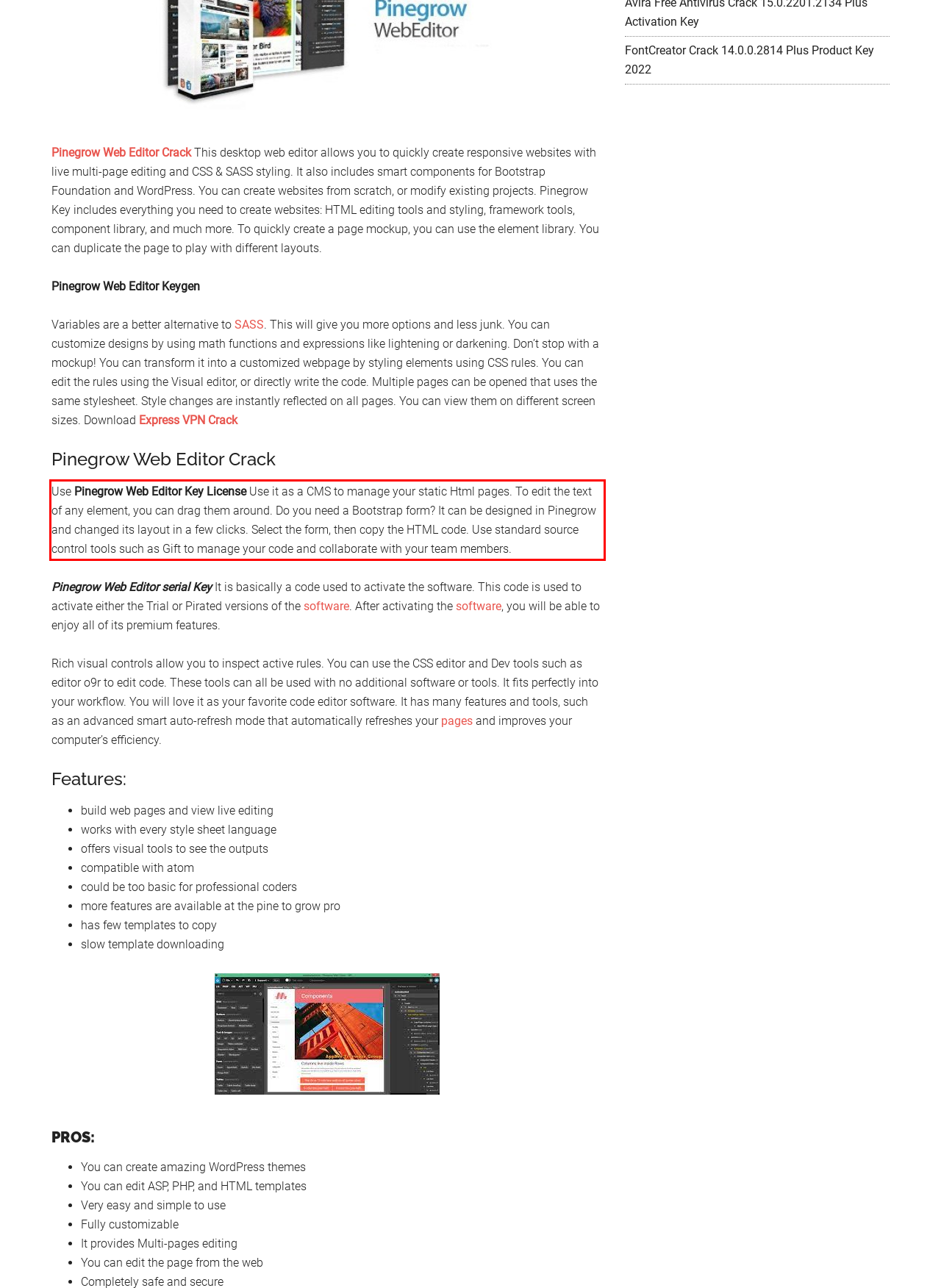With the given screenshot of a webpage, locate the red rectangle bounding box and extract the text content using OCR.

Use Pinegrow Web Editor Key License Use it as a CMS to manage your static Html pages. To edit the text of any element, you can drag them around. Do you need a Bootstrap form? It can be designed in Pinegrow and changed its layout in a few clicks. Select the form, then copy the HTML code. Use standard source control tools such as Gift to manage your code and collaborate with your team members.